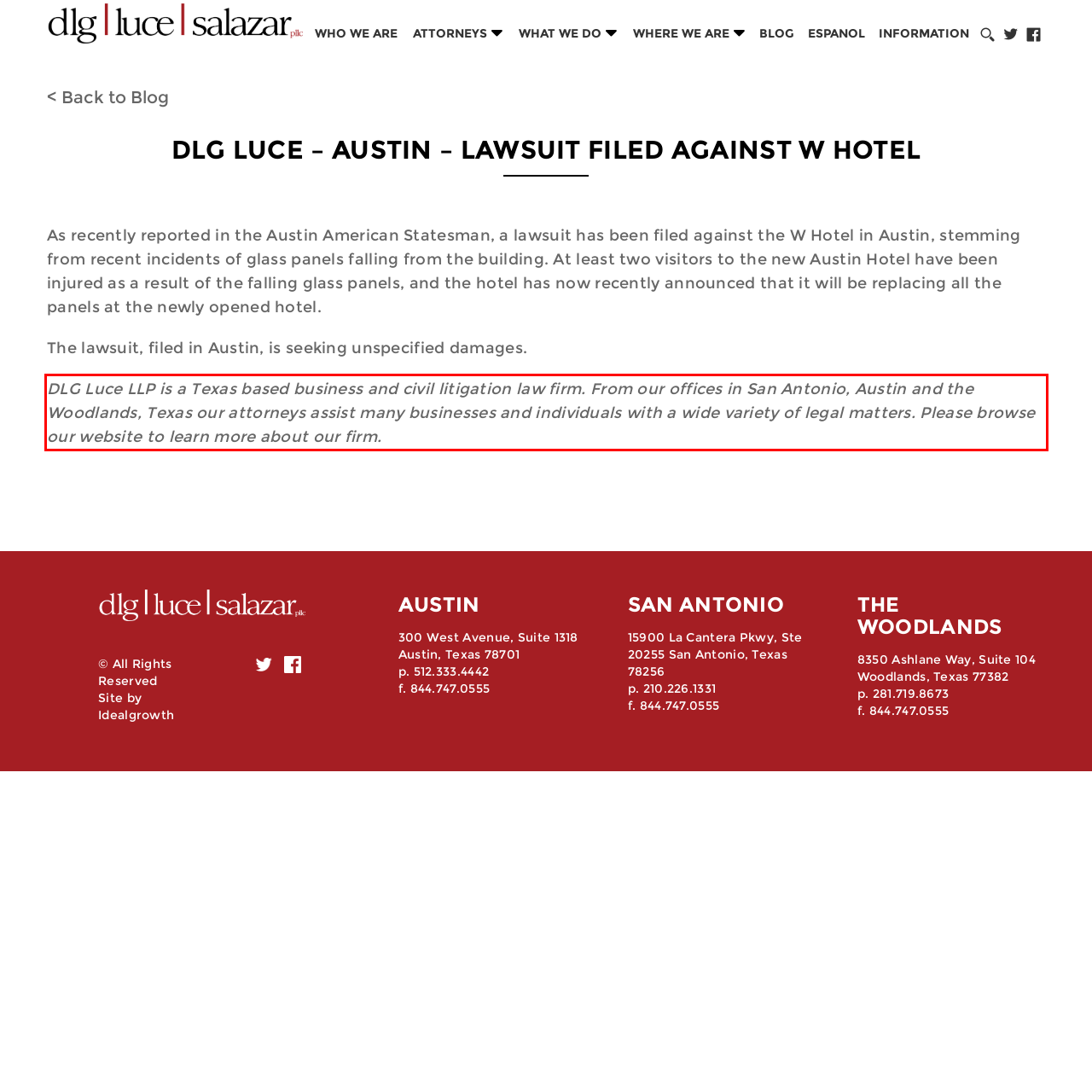You are given a webpage screenshot with a red bounding box around a UI element. Extract and generate the text inside this red bounding box.

DLG Luce LLP is a Texas based business and civil litigation law firm. From our offices in San Antonio, Austin and the Woodlands, Texas our attorneys assist many businesses and individuals with a wide variety of legal matters. Please browse our website to learn more about our firm.